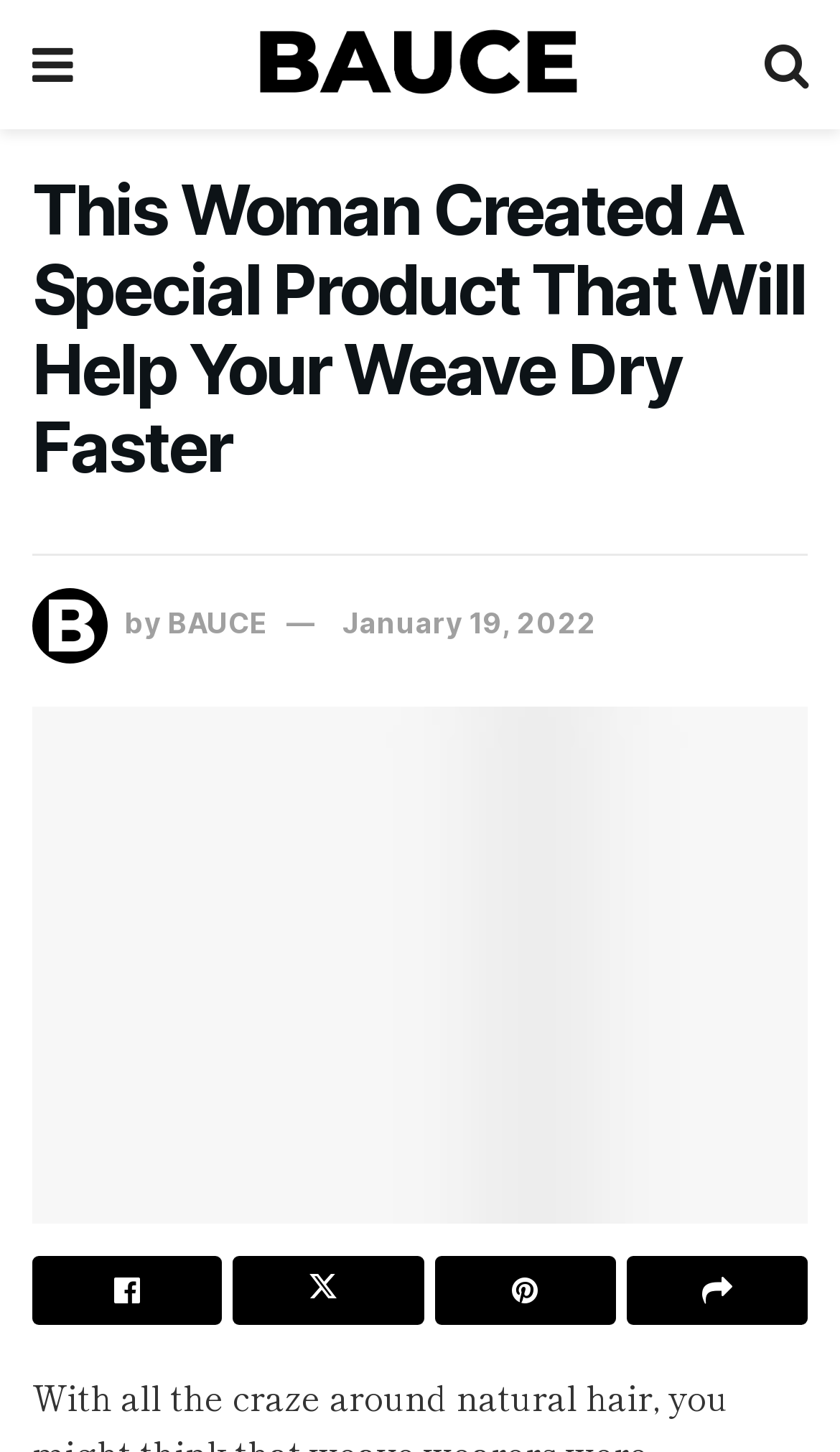How many social media links are there?
Answer briefly with a single word or phrase based on the image.

4